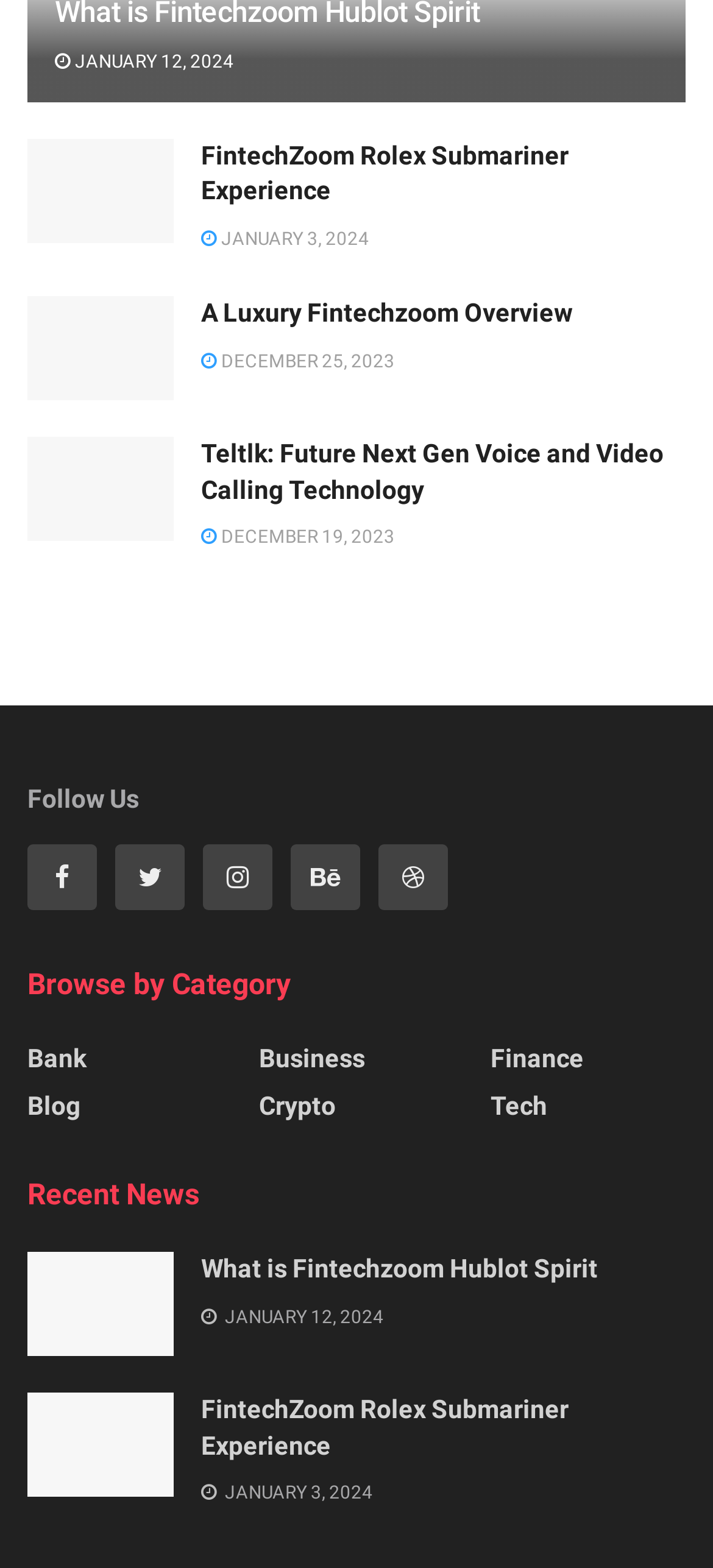Given the webpage screenshot and the description, determine the bounding box coordinates (top-left x, top-left y, bottom-right x, bottom-right y) that define the location of the UI element matching this description: Back to Home

None